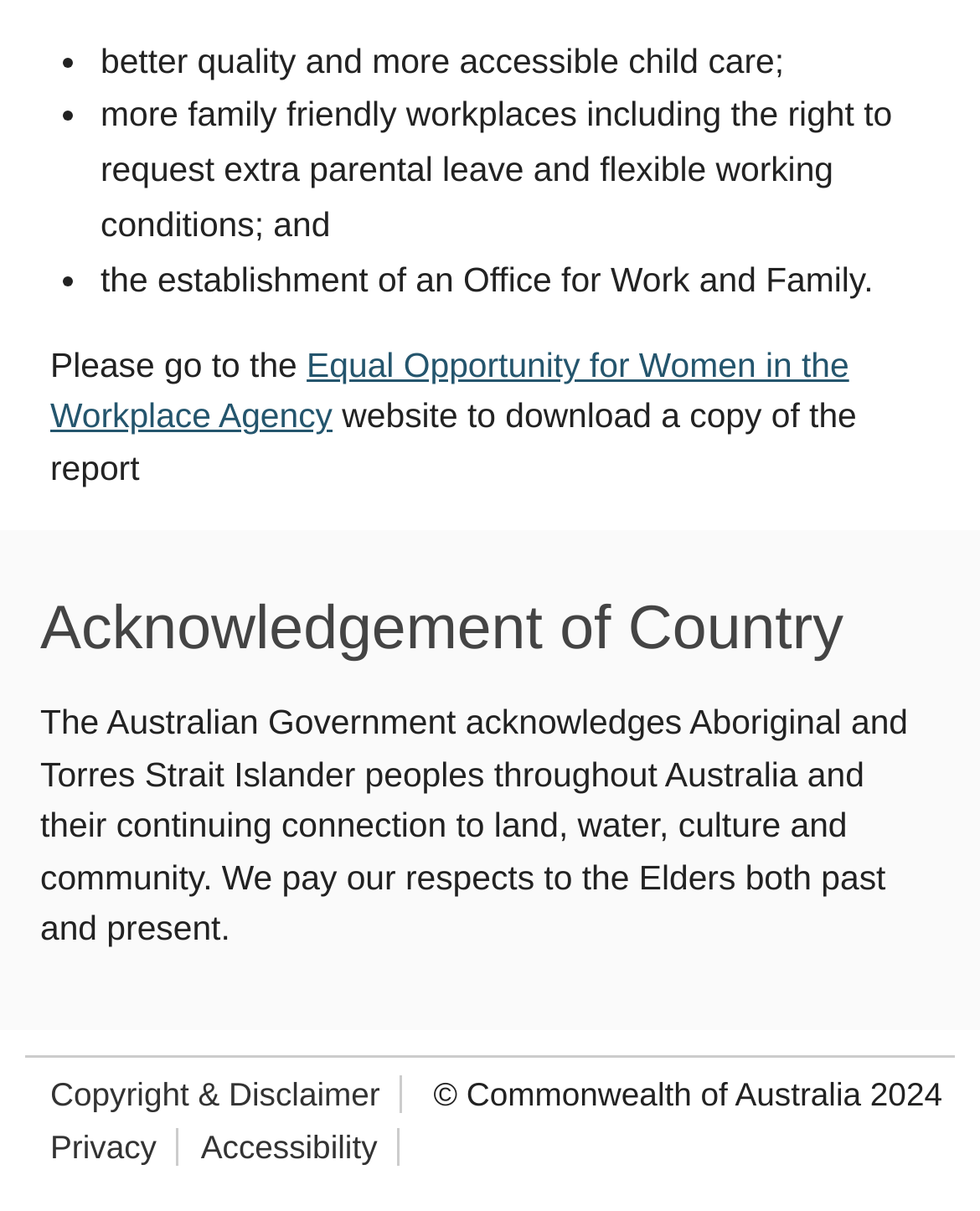Please determine the bounding box coordinates for the UI element described as: "Copyright & Disclaimer".

[0.051, 0.888, 0.388, 0.919]